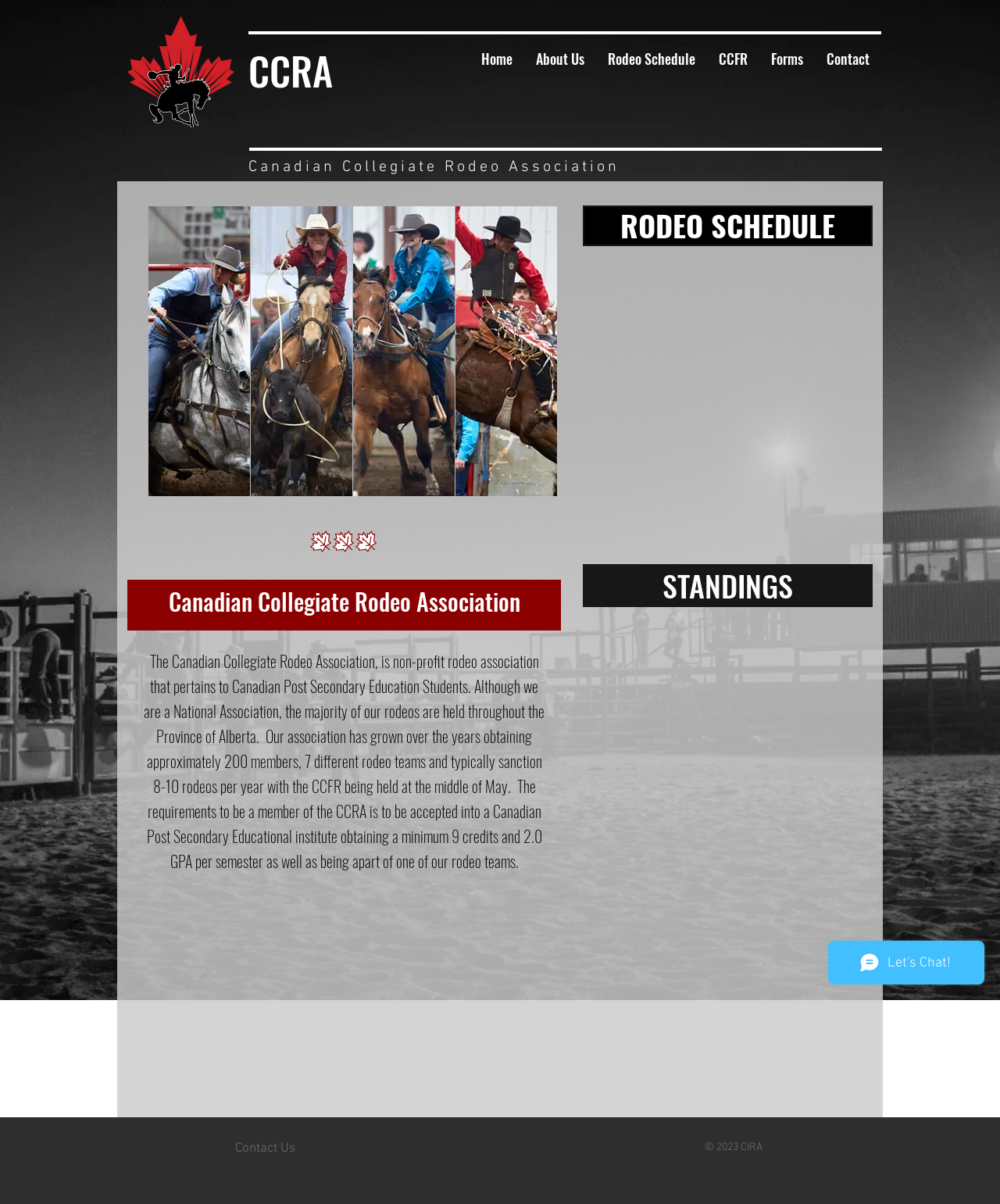What is the minimum GPA required to be a member of the CCRA?
Provide a short answer using one word or a brief phrase based on the image.

2.0